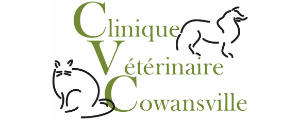What color is used to highlight the emphasized letters?
Look at the image and respond with a one-word or short phrase answer.

Green